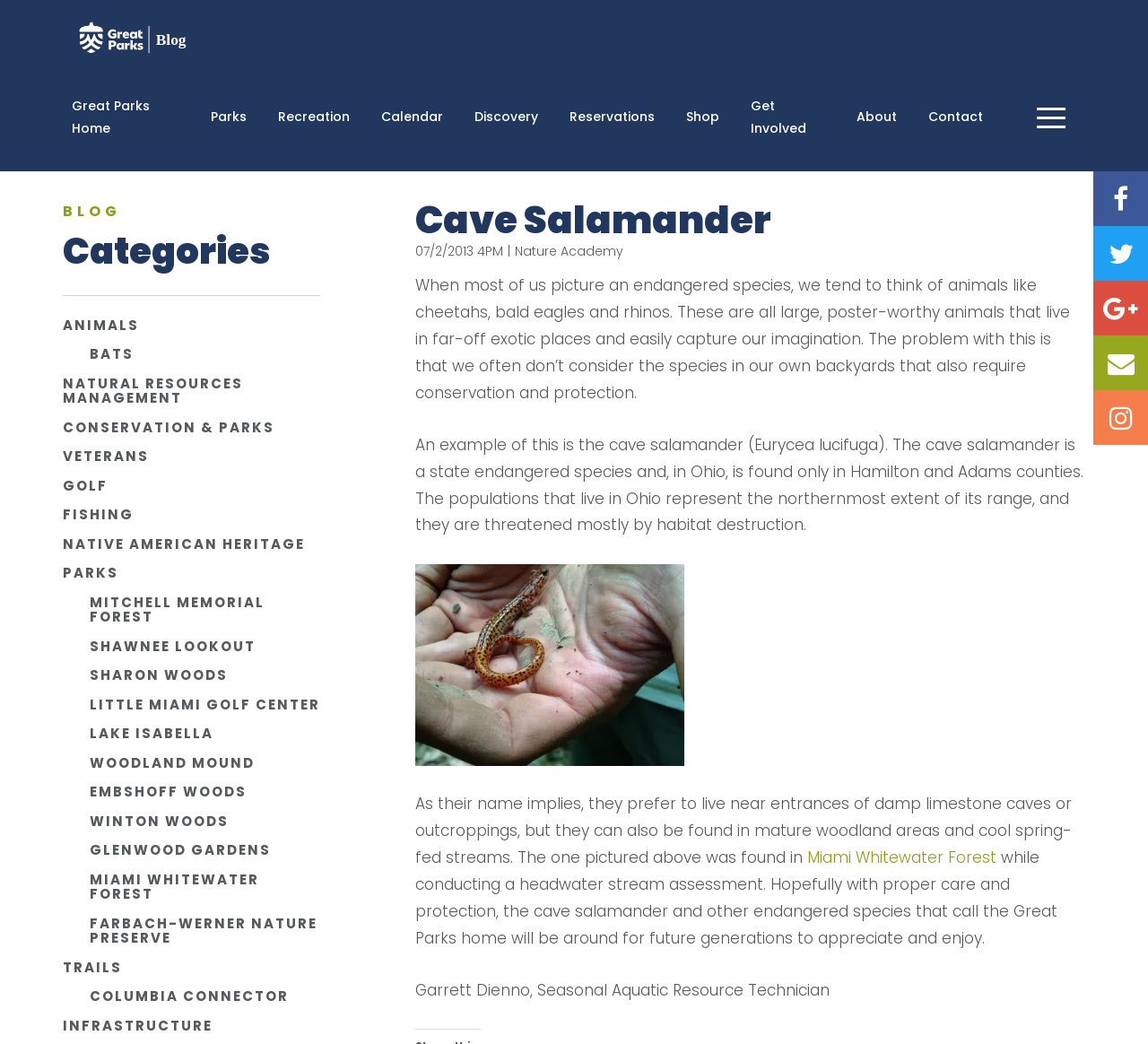Can you find the bounding box coordinates for the element that needs to be clicked to execute this instruction: "Read the blog post about the cave salamander"? The coordinates should be given as four float numbers between 0 and 1, i.e., [left, top, right, bottom].

[0.362, 0.263, 0.932, 0.387]